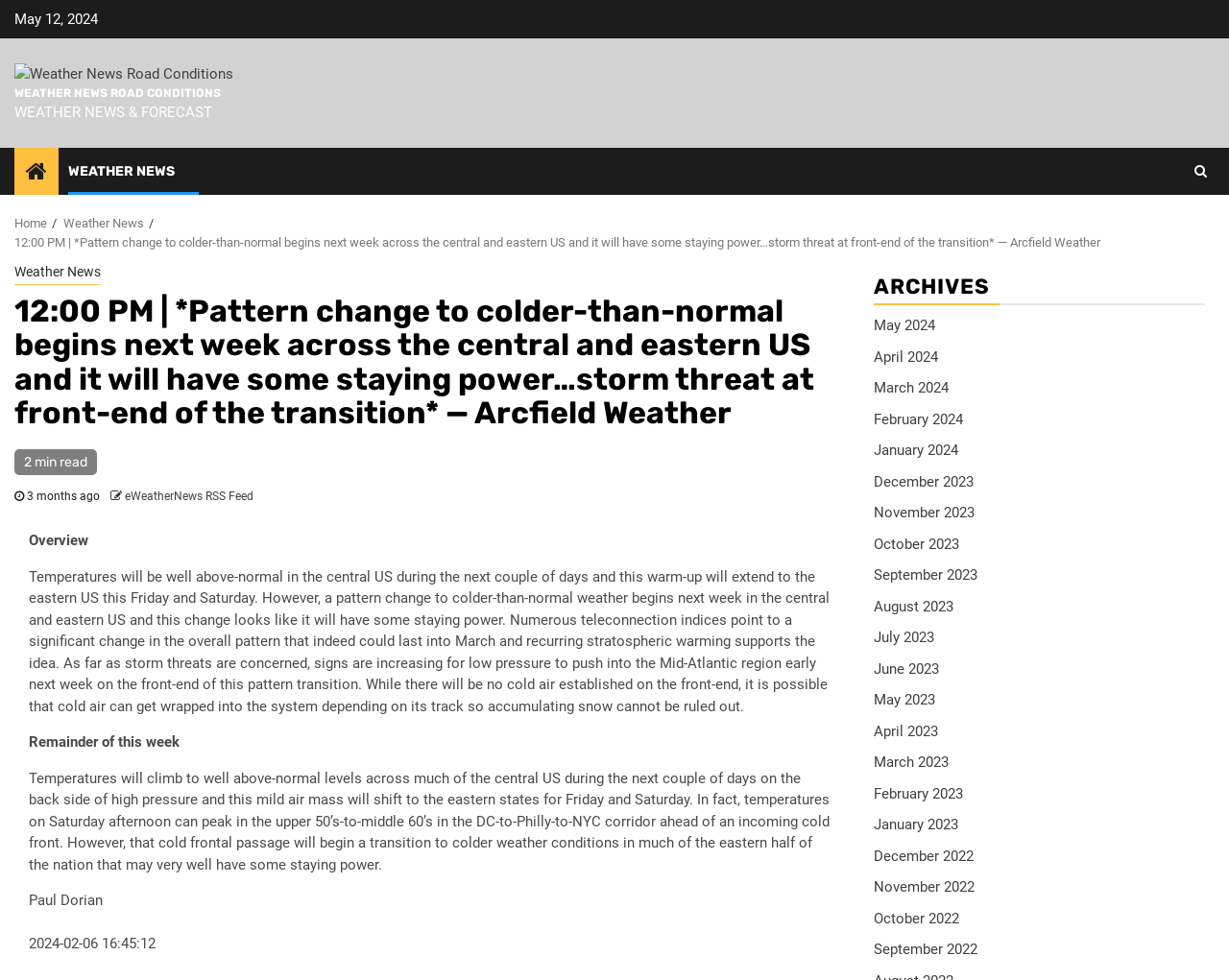What is the category of the weather news article?
Using the image as a reference, answer with just one word or a short phrase.

Weather News